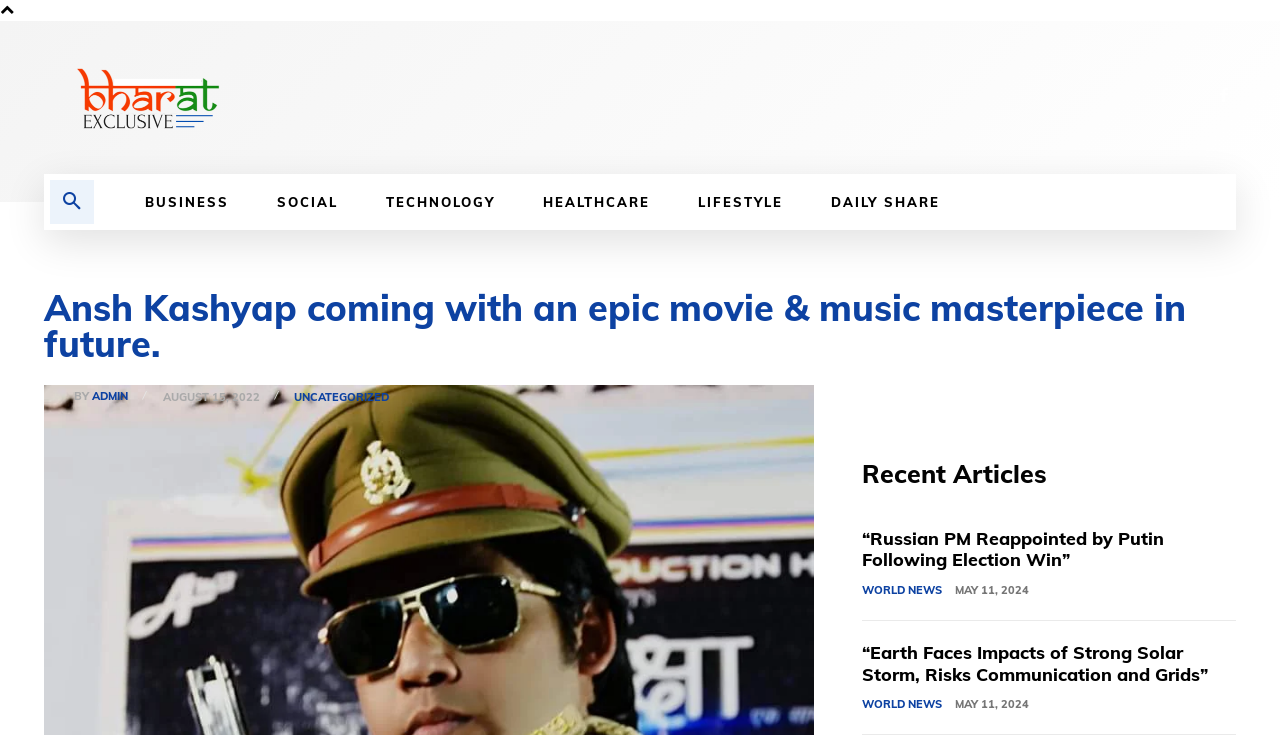What is the name of the actor mentioned?
Utilize the image to construct a detailed and well-explained answer.

The name of the actor mentioned is Ansh Kashyap, which is stated in the heading 'Ansh Kashyap coming with an epic movie & music masterpiece in future.'